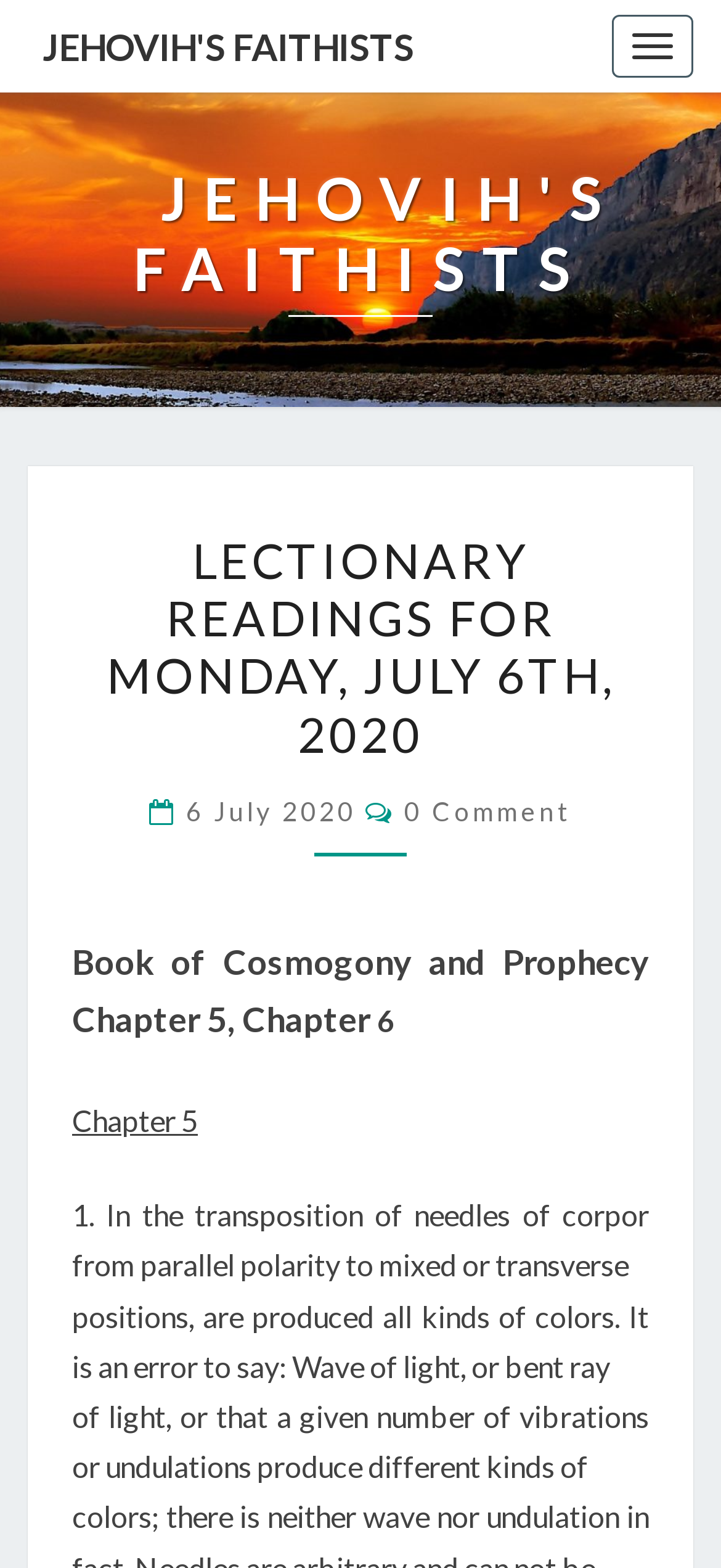Provide the bounding box coordinates of the UI element this sentence describes: "Jehovih's Faithists".

[0.0, 0.0, 0.613, 0.059]